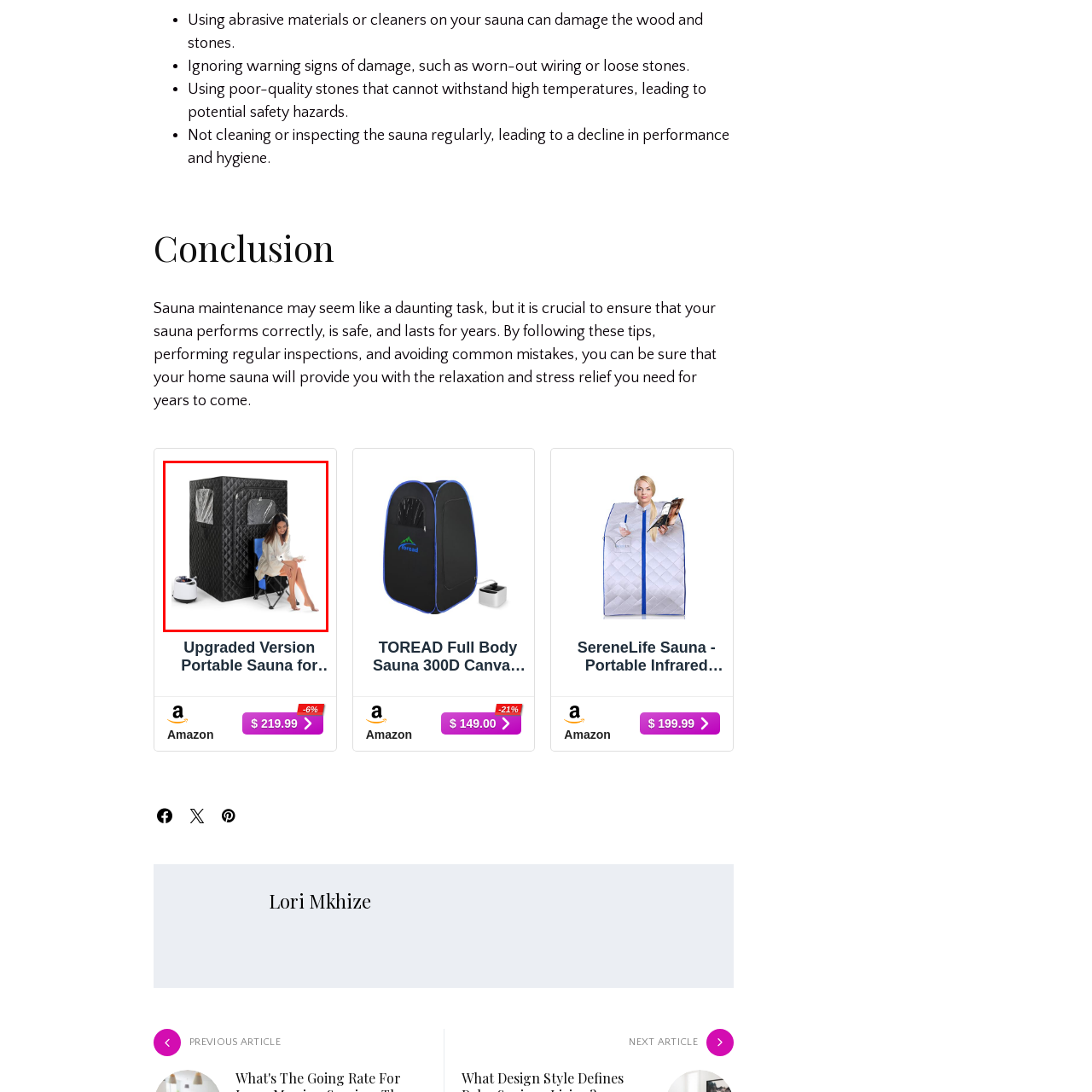What is the purpose of the window on the sauna?
Observe the image marked by the red bounding box and answer in detail.

The window on the sauna is designed to provide ventilation, which is essential for a comfortable and safe sauna experience. Additionally, it also allows for interaction, implying that the user can communicate with others outside the sauna or observe their surroundings while still enjoying the benefits of the sauna.